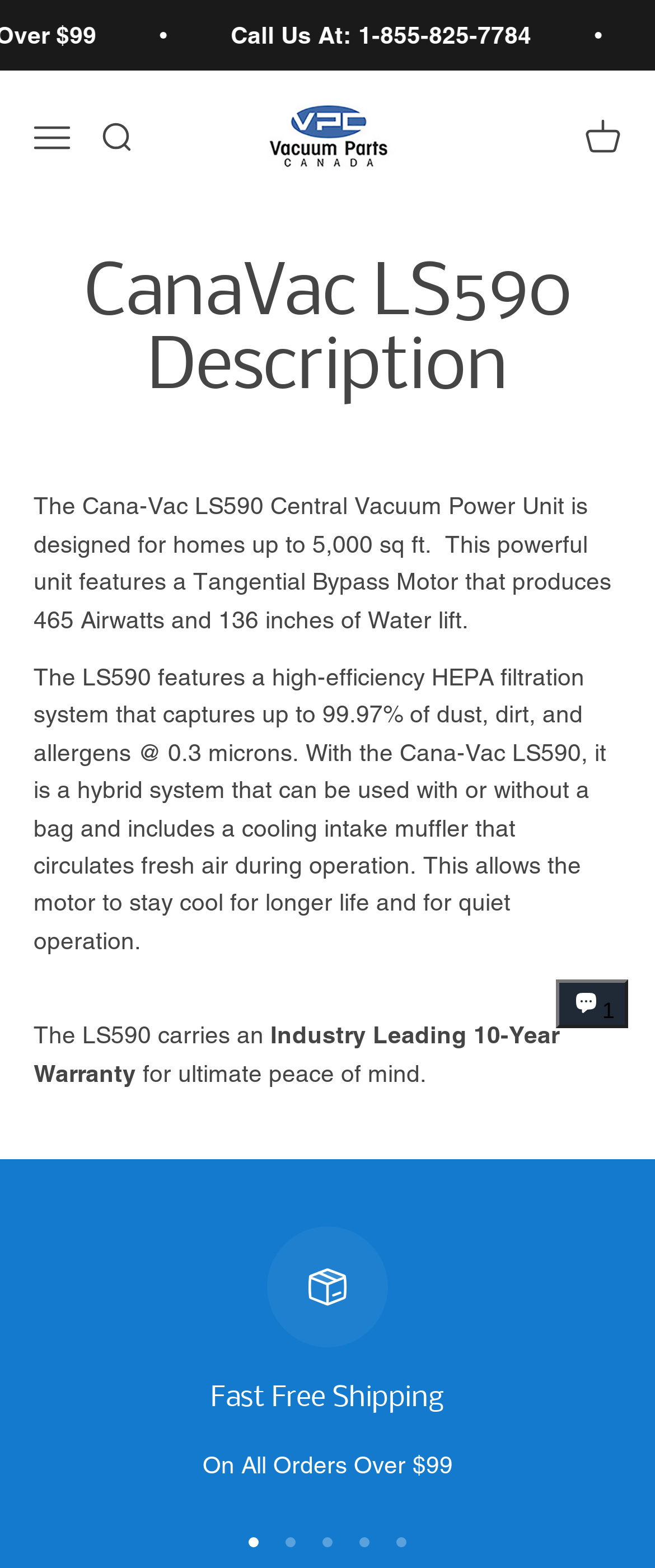Please identify the coordinates of the bounding box for the clickable region that will accomplish this instruction: "View cart".

[0.892, 0.076, 0.949, 0.1]